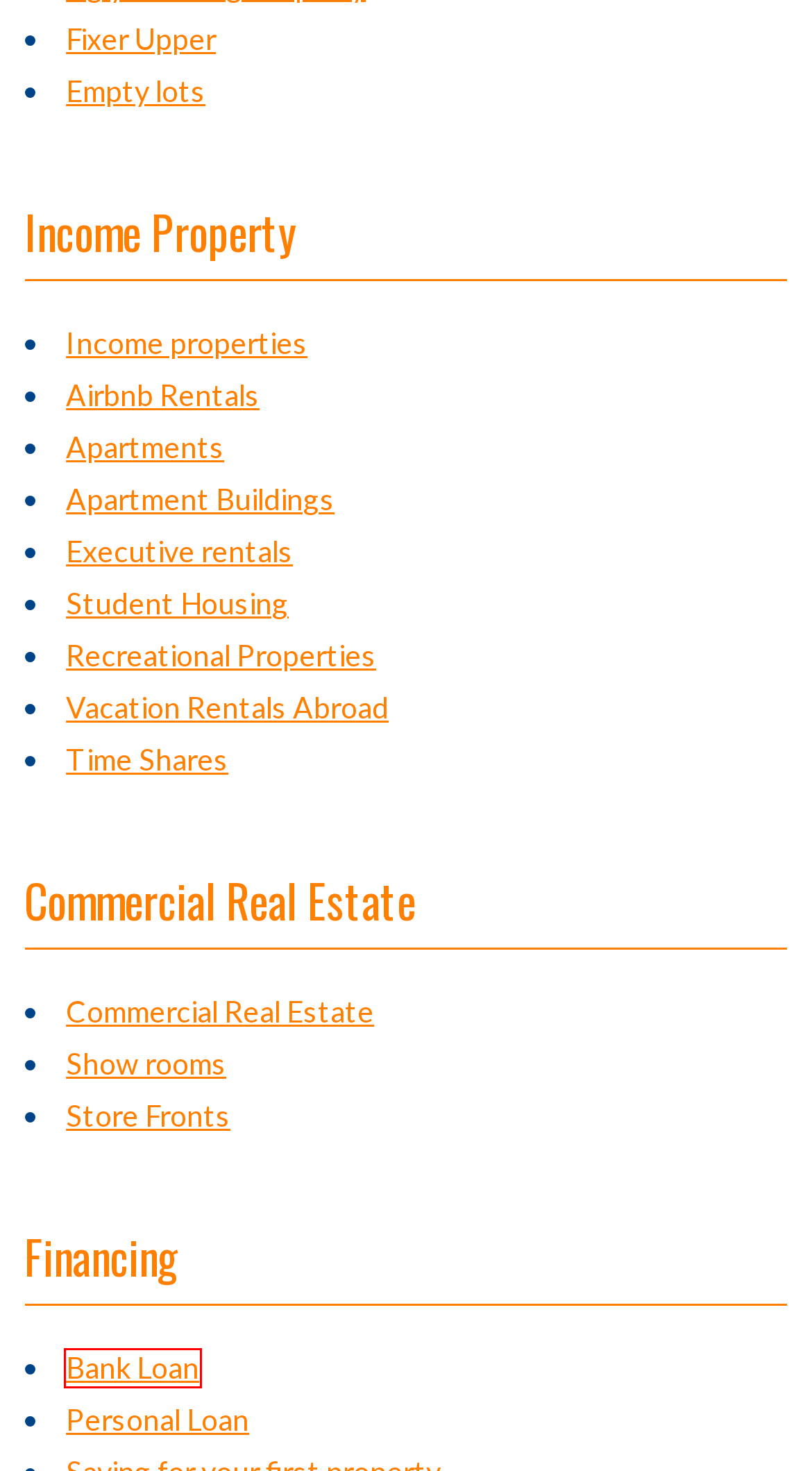Observe the webpage screenshot and focus on the red bounding box surrounding a UI element. Choose the most appropriate webpage description that corresponds to the new webpage after clicking the element in the bounding box. Here are the candidates:
A. Apartment Buildings | 21 Ventures
B. Apartments | 21 Ventures
C. Empty lots | 21 Ventures
D. Bank Loan | 21 Ventures
E. Commercial Real Estate | 21 Ventures
F. Vacation Rentals Abroad | 21 Ventures
G. Time Shares | 21 Ventures
H. Recreational Properties | 21 Ventures

D